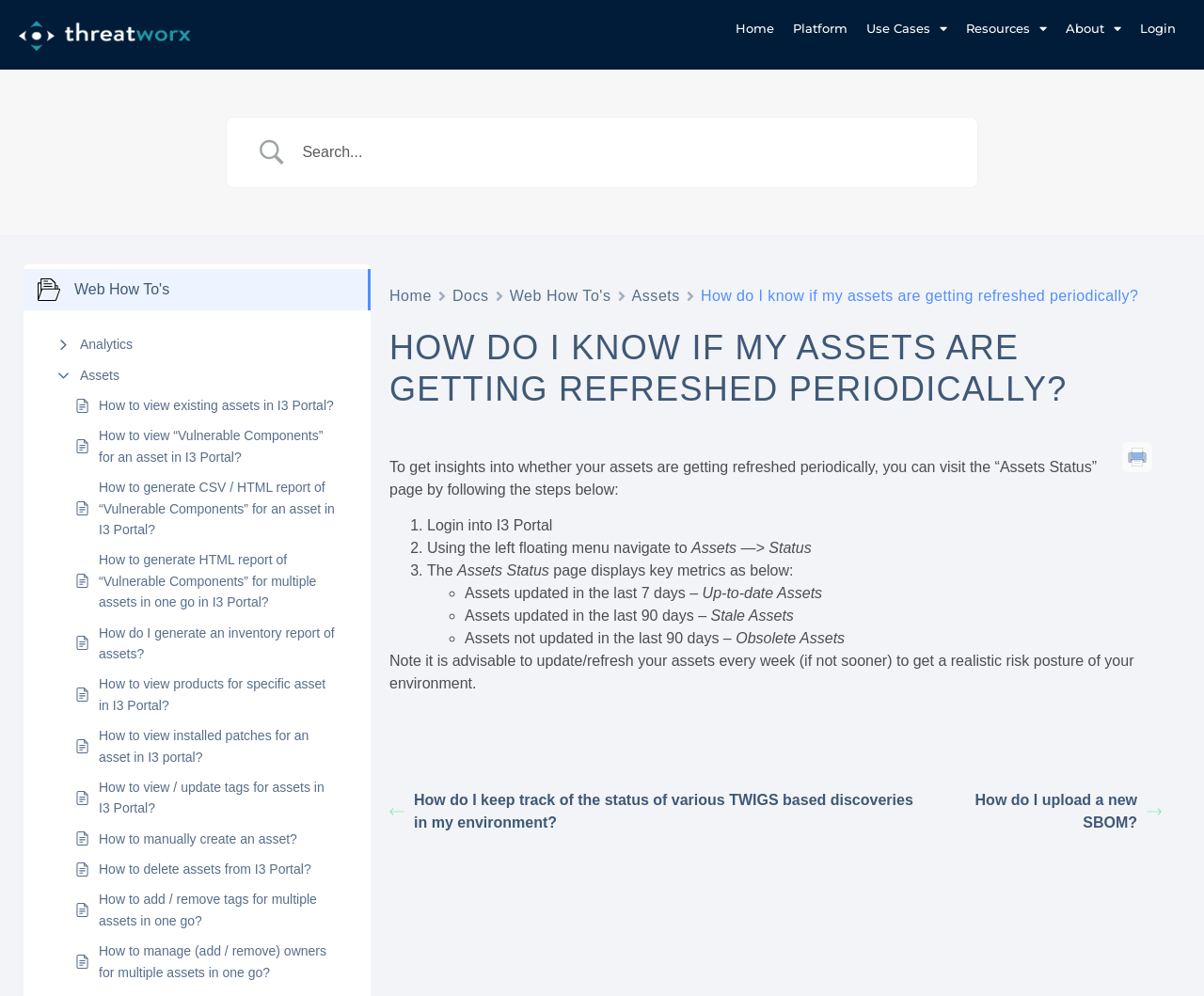Determine the bounding box coordinates of the section I need to click to execute the following instruction: "Click on the 'Home' link". Provide the coordinates as four float numbers between 0 and 1, i.e., [left, top, right, bottom].

[0.603, 0.019, 0.651, 0.038]